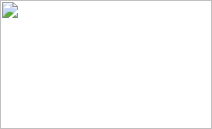Reply to the question with a brief word or phrase: What are the architectural sites mentioned in the text?

Nationwide Building Society HQ and Royal National Theatre